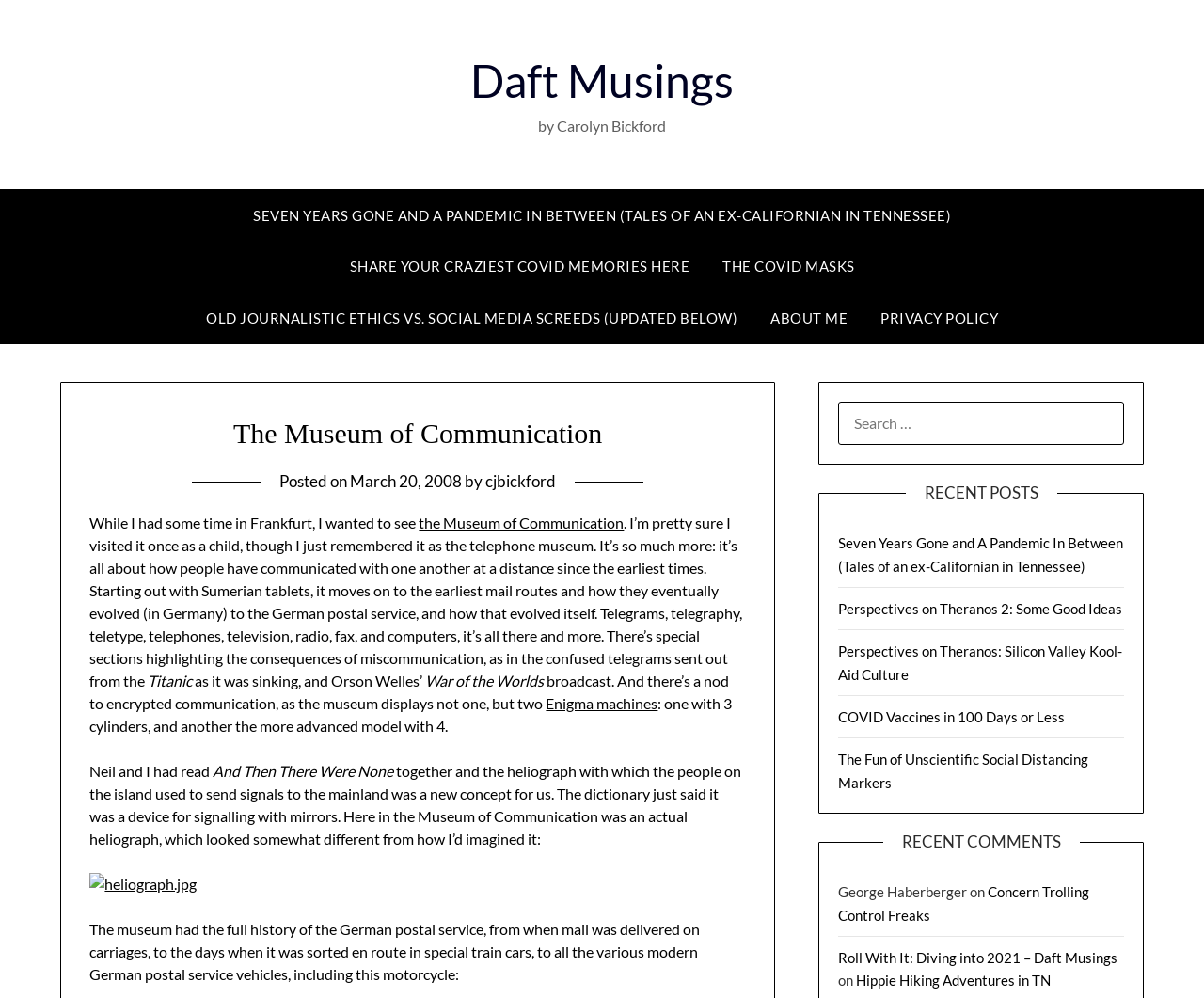Please indicate the bounding box coordinates of the element's region to be clicked to achieve the instruction: "search for something". Provide the coordinates as four float numbers between 0 and 1, i.e., [left, top, right, bottom].

[0.696, 0.403, 0.934, 0.446]